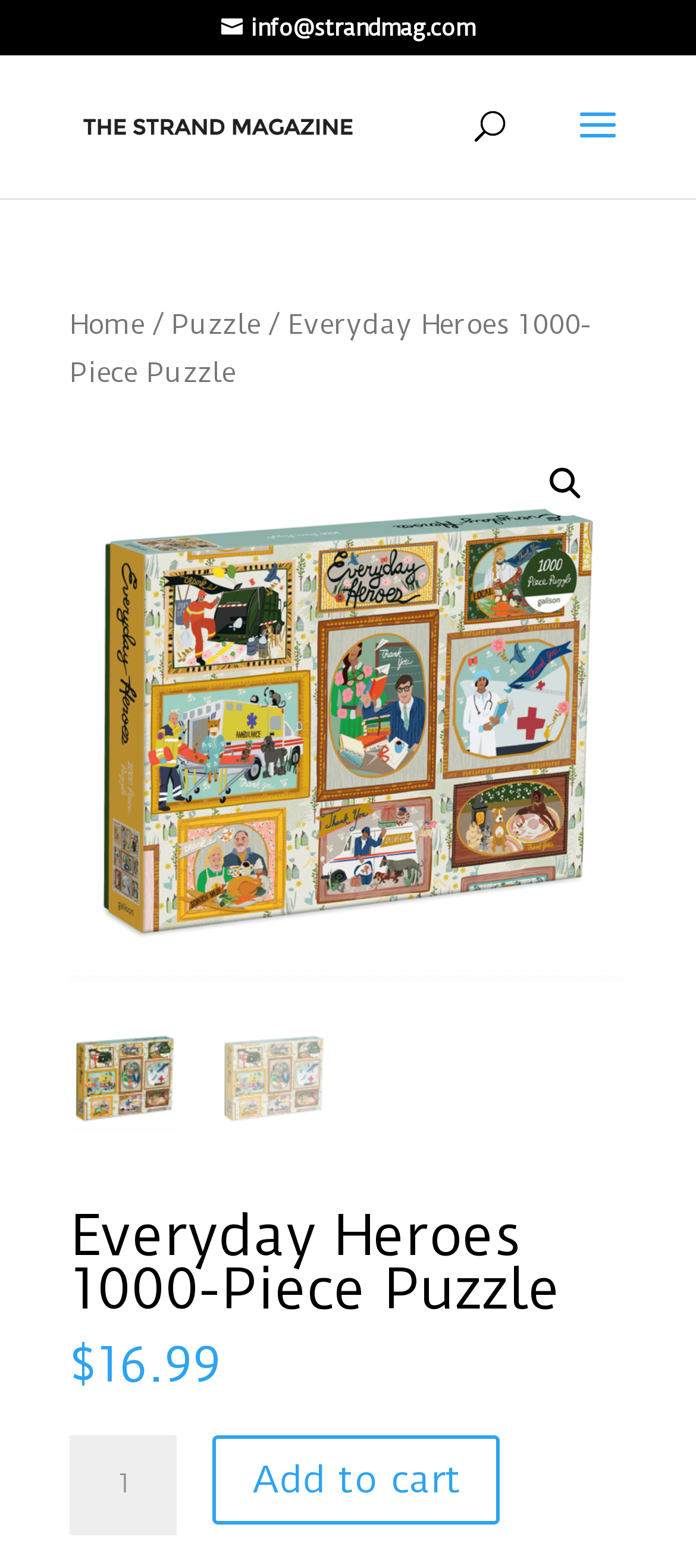Describe all the key features of the webpage in detail.

The webpage is about an Everyday Heroes 1000-Piece Puzzle sold by The Strand Magazine. At the top left, there is a link to contact the magazine via email, and next to it, a link to the magazine's homepage with its logo. 

Below these links, there is a search bar with a searchbox and a magnifying glass icon. 

On the top right, there is a navigation breadcrumb showing the path from the homepage to the current puzzle page. The breadcrumb consists of links to the homepage and the puzzle category, separated by forward slashes.

The main content of the page is an image of the puzzle, which takes up most of the page's width and is positioned in the middle. 

Above the puzzle image, there is a heading with the puzzle's name. Below the image, there is pricing information, including a dollar sign and the price $16.99. 

To the right of the pricing information, there is a spin button to select the product quantity, and a button to add the puzzle to the cart. 

At the bottom of the page, there are three more images, two of which are positioned side by side, and the third is below them.